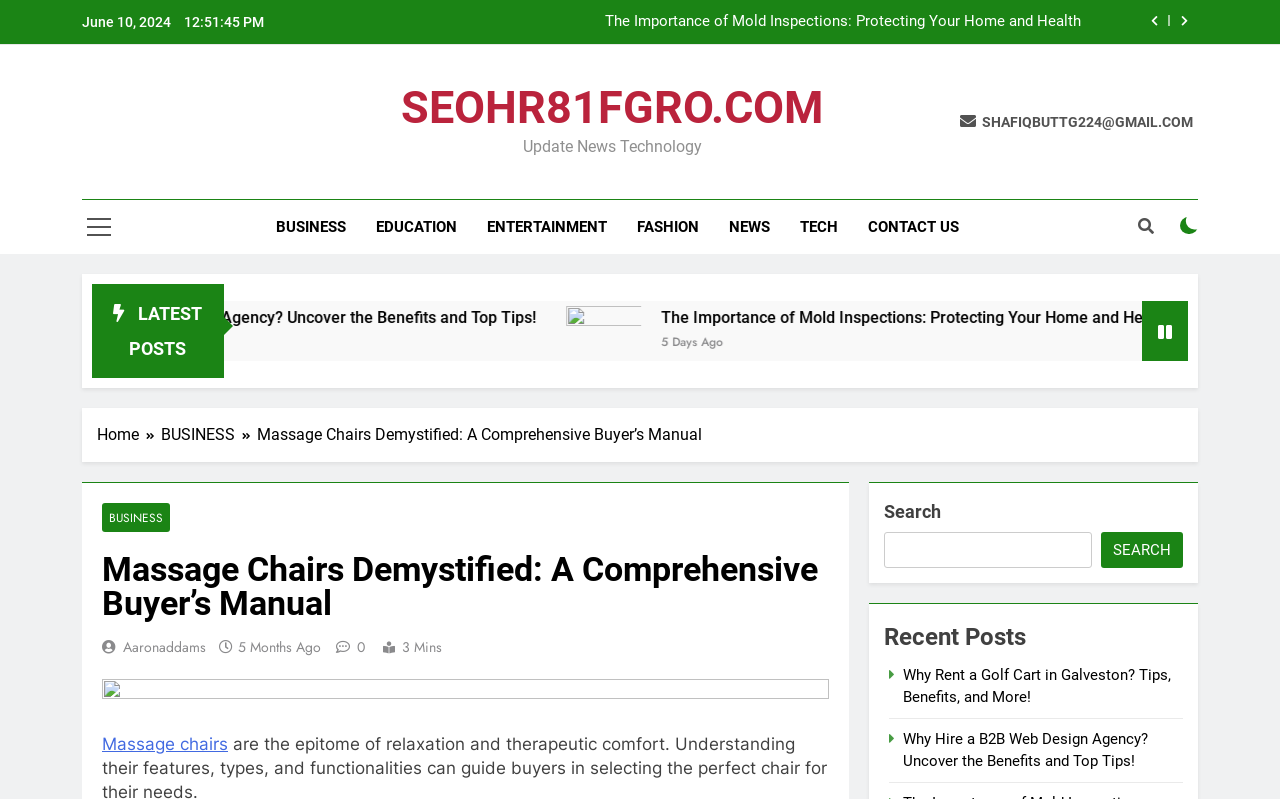Please identify the bounding box coordinates of the element I should click to complete this instruction: 'Explore Apparel'. The coordinates should be given as four float numbers between 0 and 1, like this: [left, top, right, bottom].

None